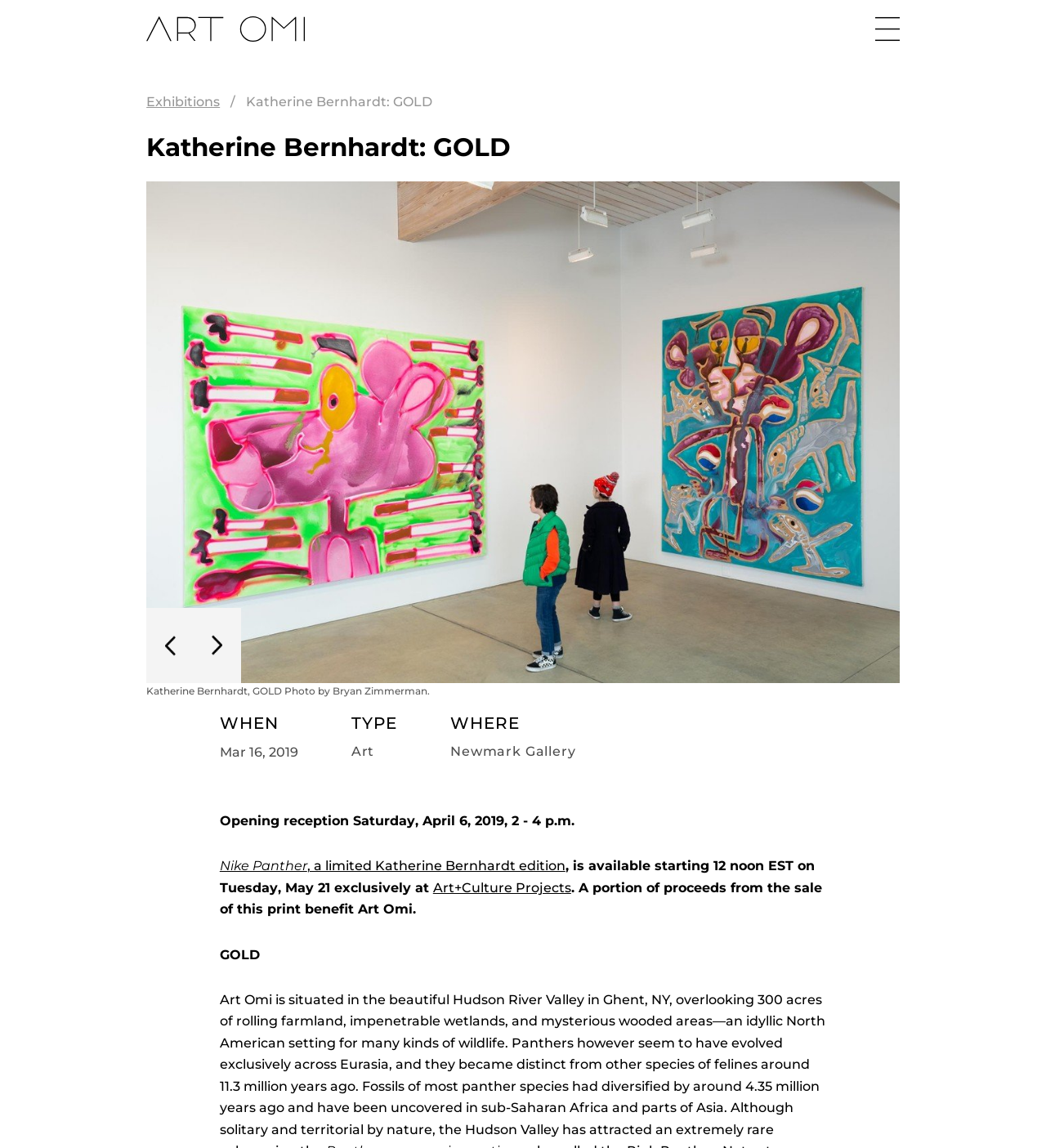What is the date of the opening reception? Based on the image, give a response in one word or a short phrase.

April 6, 2019